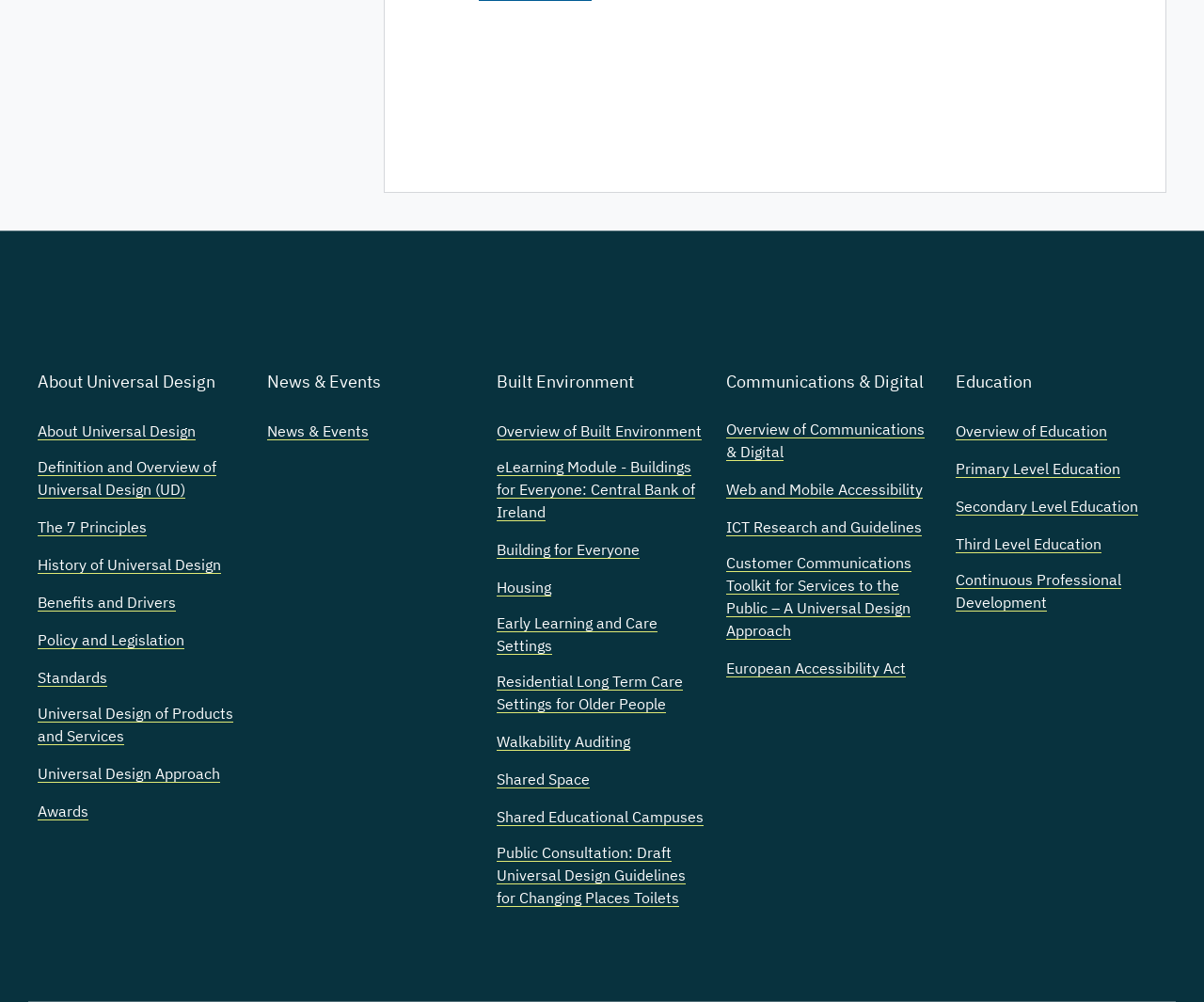Where is the 'News & Events' section located?
Provide a one-word or short-phrase answer based on the image.

Middle left